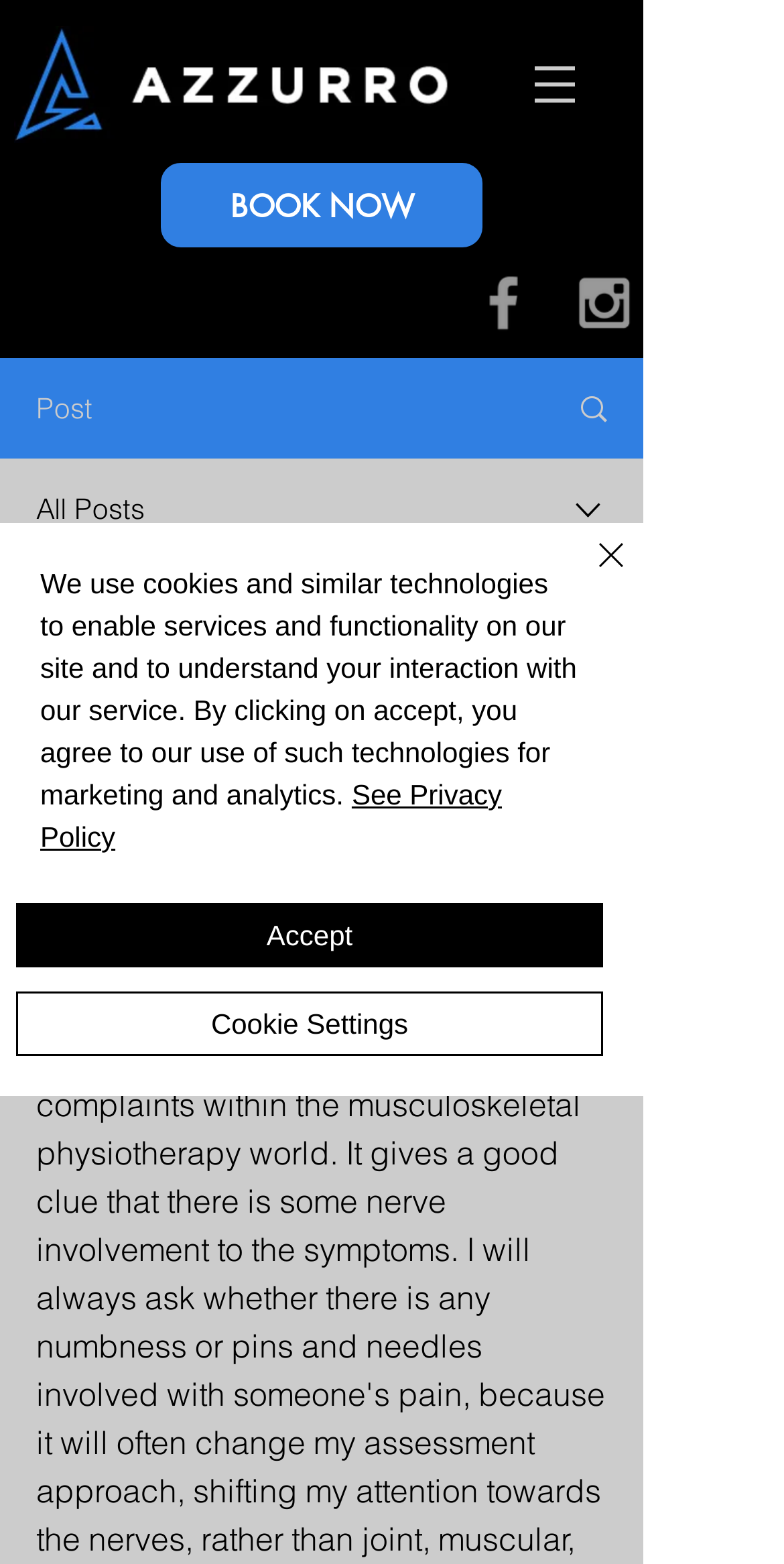Locate the bounding box coordinates of the item that should be clicked to fulfill the instruction: "Click the BOOK NOW button".

[0.205, 0.104, 0.615, 0.158]